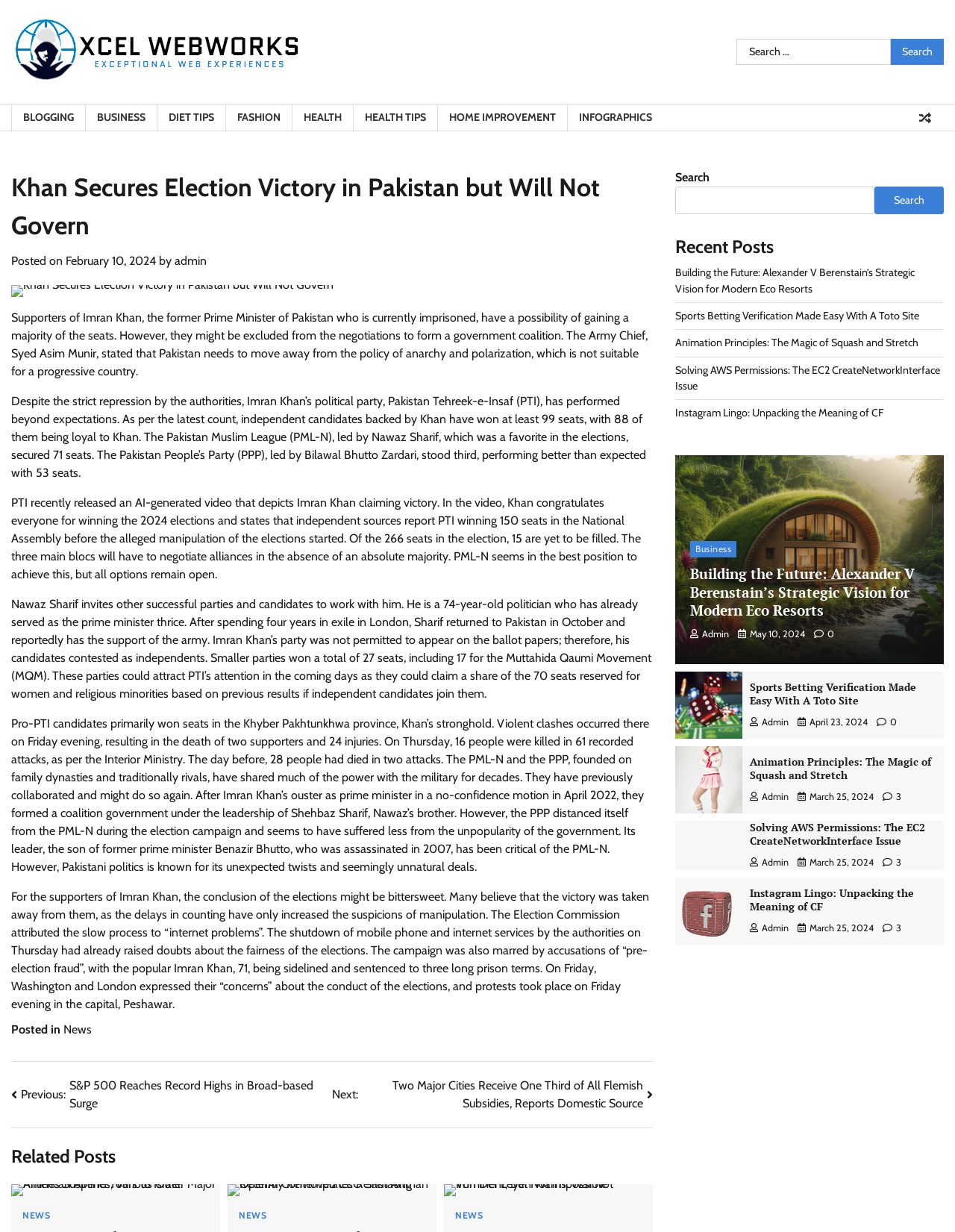Reply to the question with a single word or phrase:
What is the name of the party led by Bilawal Bhutto Zardari?

Pakistan People’s Party (PPP)